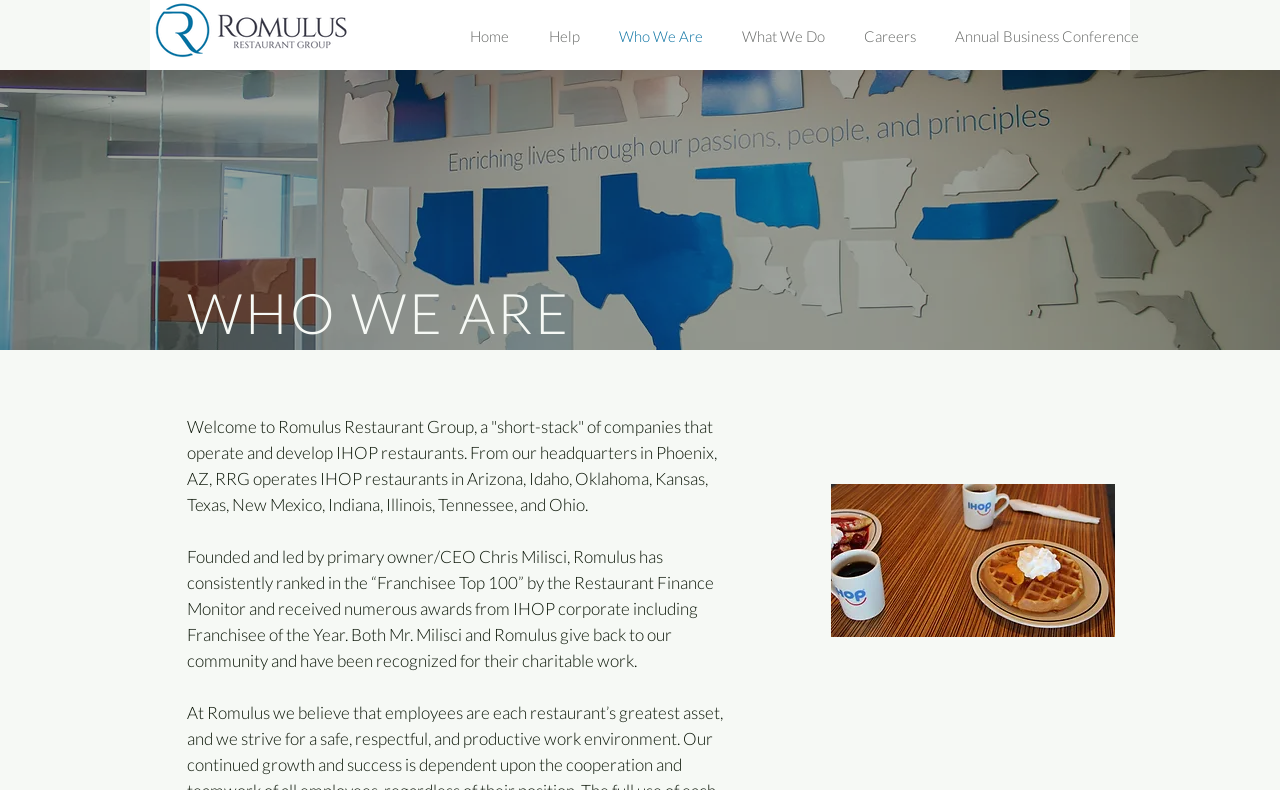Write an exhaustive caption that covers the webpage's main aspects.

The webpage is about Romulus Inc, a company that operates and develops IHOP restaurants. At the top left corner, there is a logo image 'final.png'. Below the logo, there is a navigation menu with five links: 'Home', 'Help', 'Who We Are', 'What We Do', and 'Careers', followed by 'Annual Business Conference' at the far right. 

Below the navigation menu, there is a heading 'WHO WE ARE' in the top left section of the page. Under the heading, there is a paragraph of text that welcomes visitors to Romulus Restaurant Group, describing the company's operations and locations. 

Following the first paragraph, there is a small gap, and then another paragraph of text that describes the company's achievements and charitable work. To the right of the second paragraph, there is an image 'IMG_1650.JPG' that takes up about a quarter of the page.